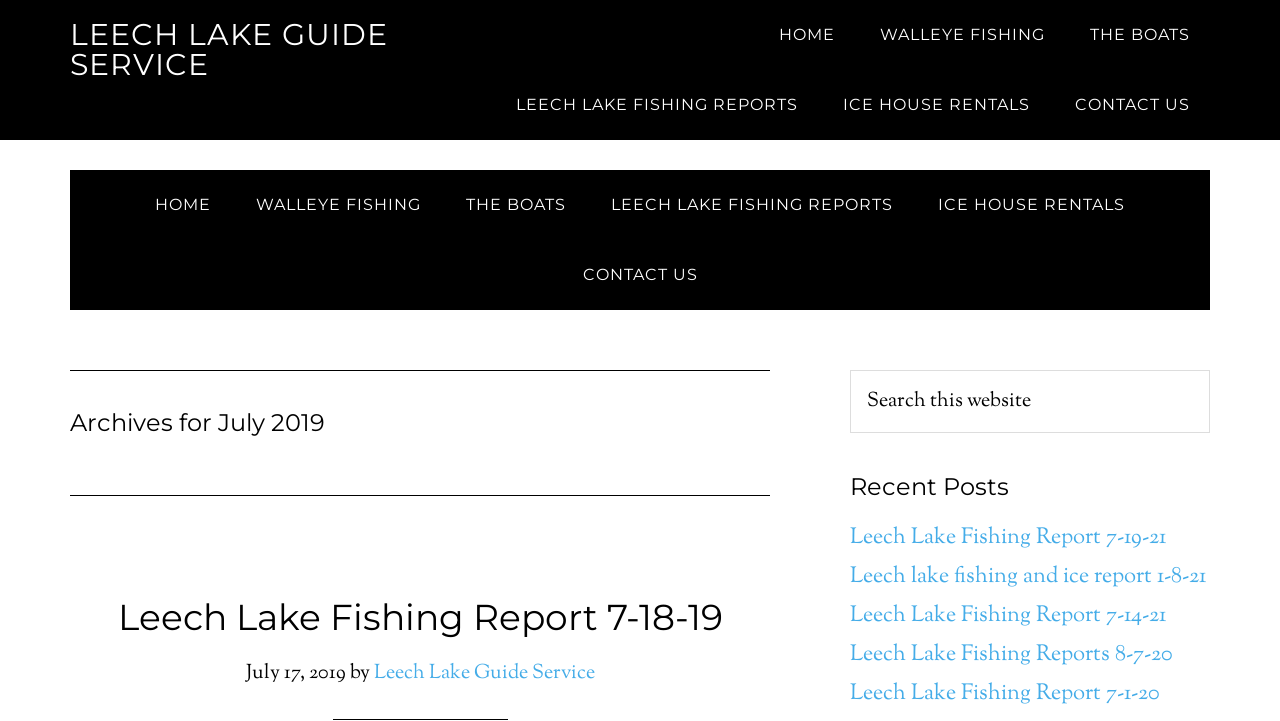How many recent posts are listed on the webpage?
Based on the image, provide your answer in one word or phrase.

5